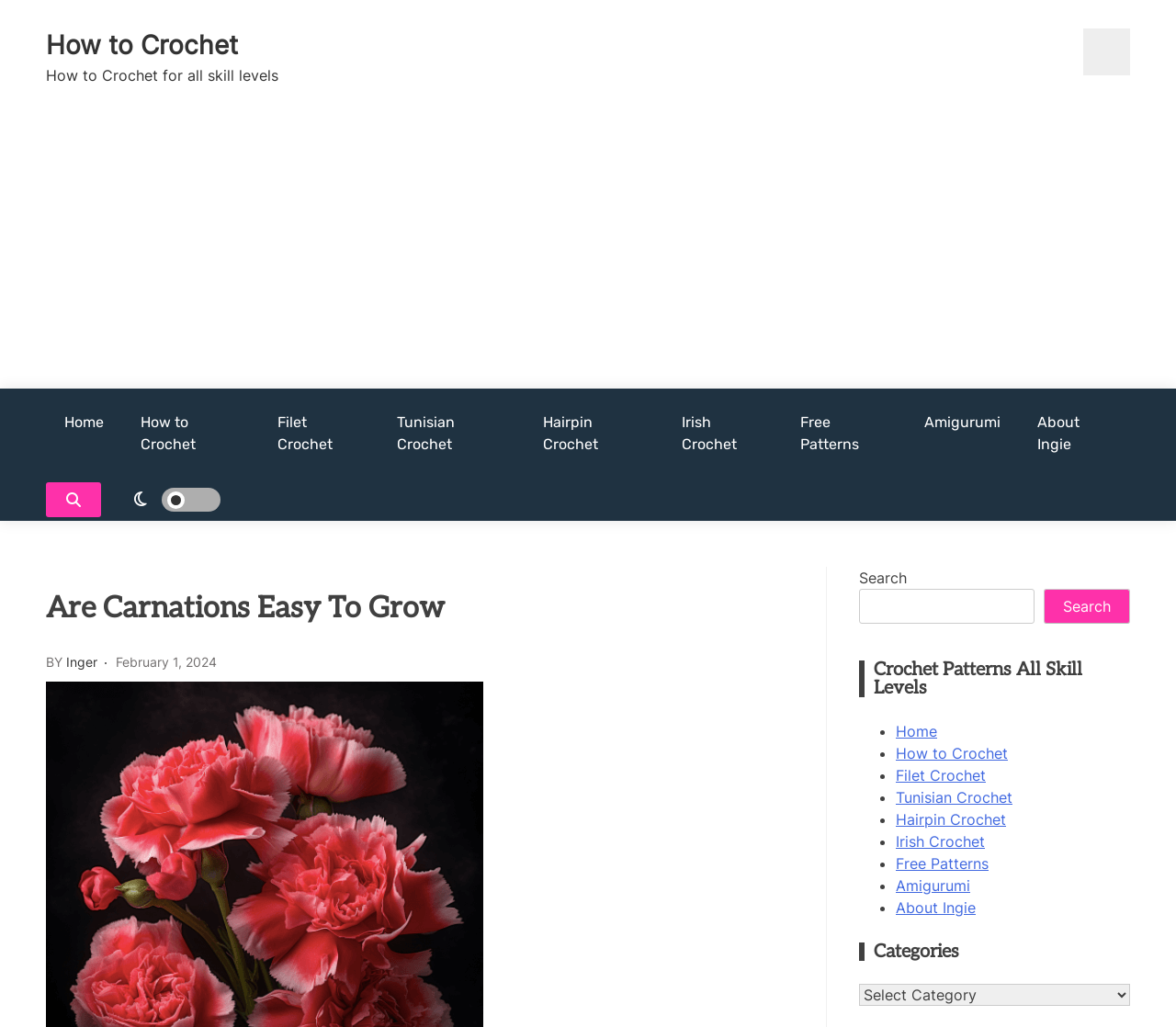What is the text above the search box?
Using the screenshot, give a one-word or short phrase answer.

Search